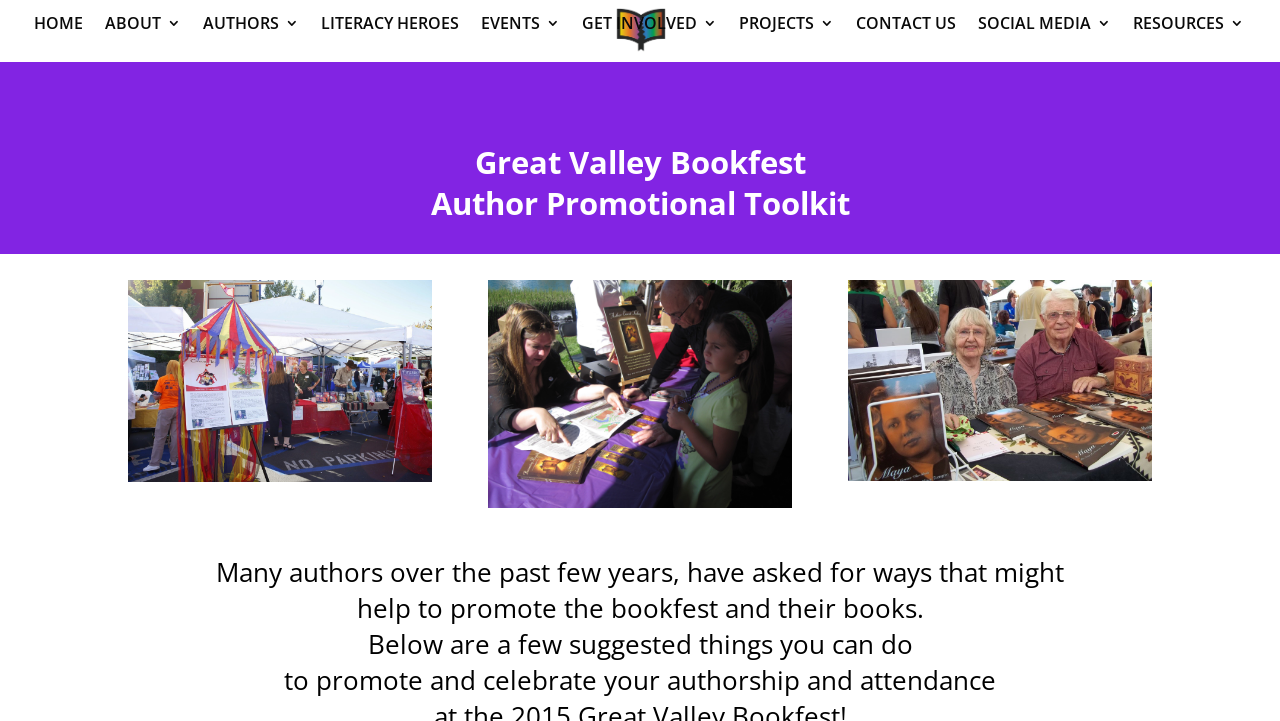What is the purpose of the author promotional toolkit?
Kindly offer a detailed explanation using the data available in the image.

I read the heading elements that describe the author promotional toolkit, which mentions helping authors promote the bookfest and their books.